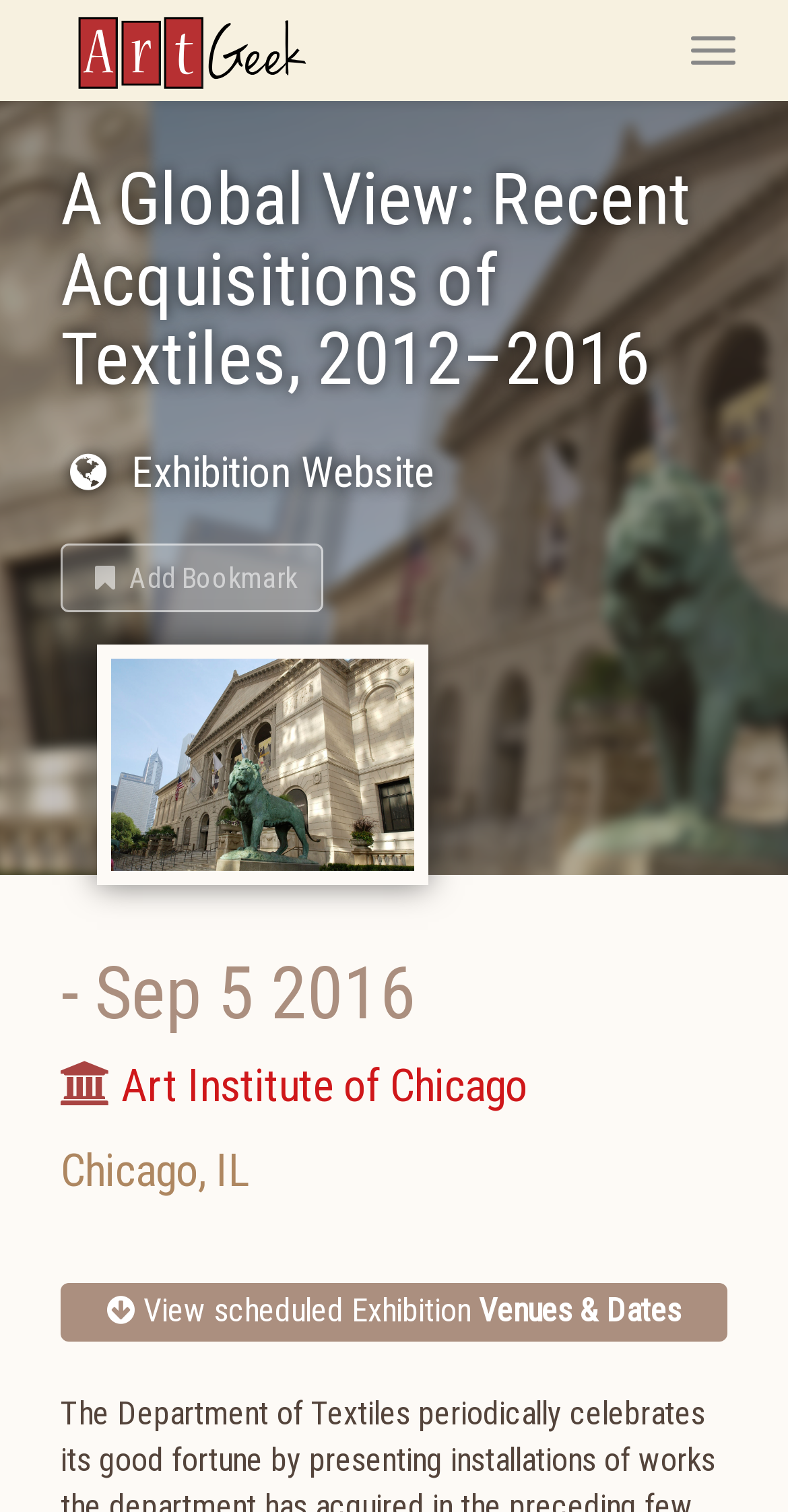Where is the exhibition located?
Carefully analyze the image and provide a detailed answer to the question.

The location of the exhibition can be found in the LayoutTable element which contains the links 'Art Institute of Chicago' and 'IL'. This information is located below the heading element.